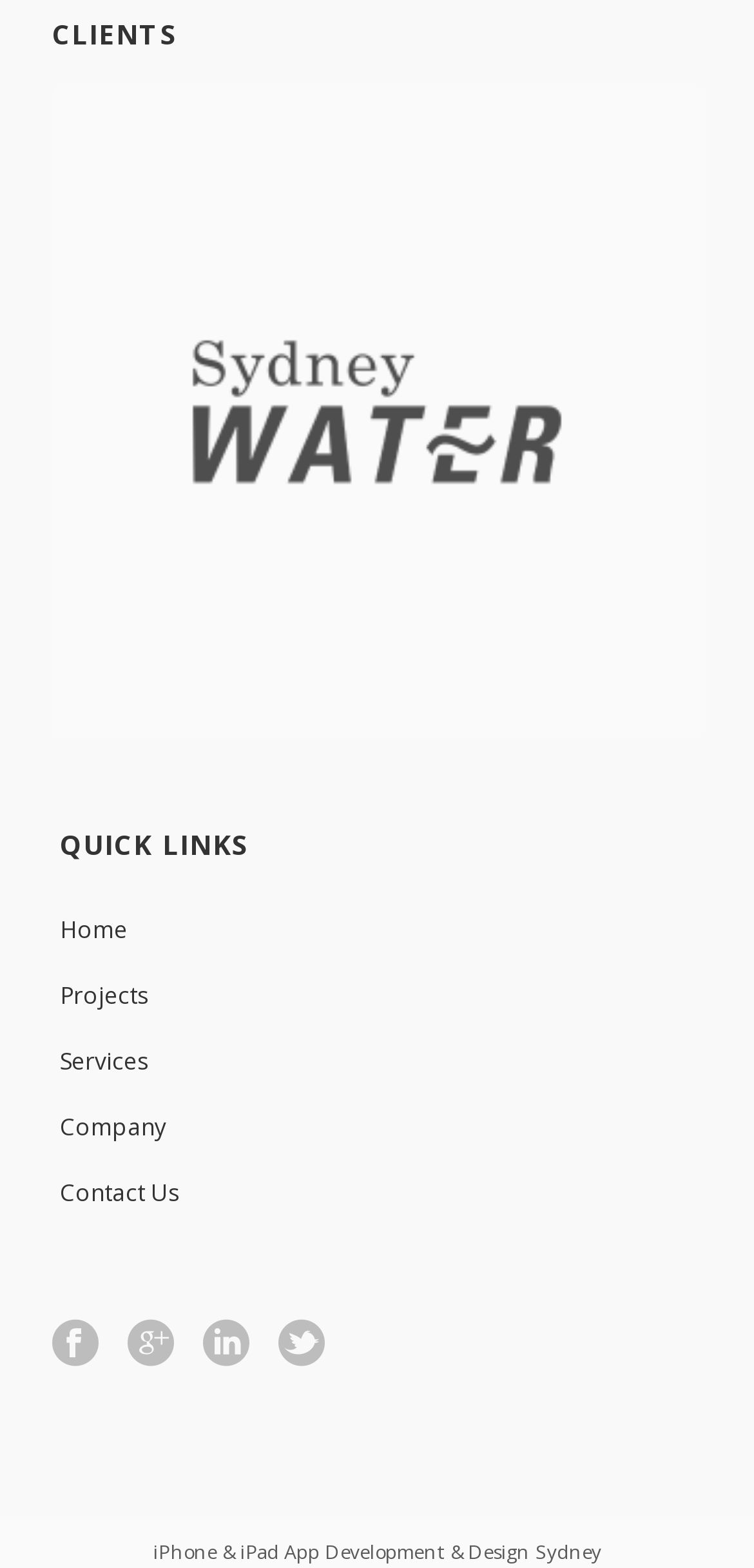Determine the bounding box coordinates of the clickable element necessary to fulfill the instruction: "Check company information". Provide the coordinates as four float numbers within the 0 to 1 range, i.e., [left, top, right, bottom].

[0.079, 0.698, 0.921, 0.74]